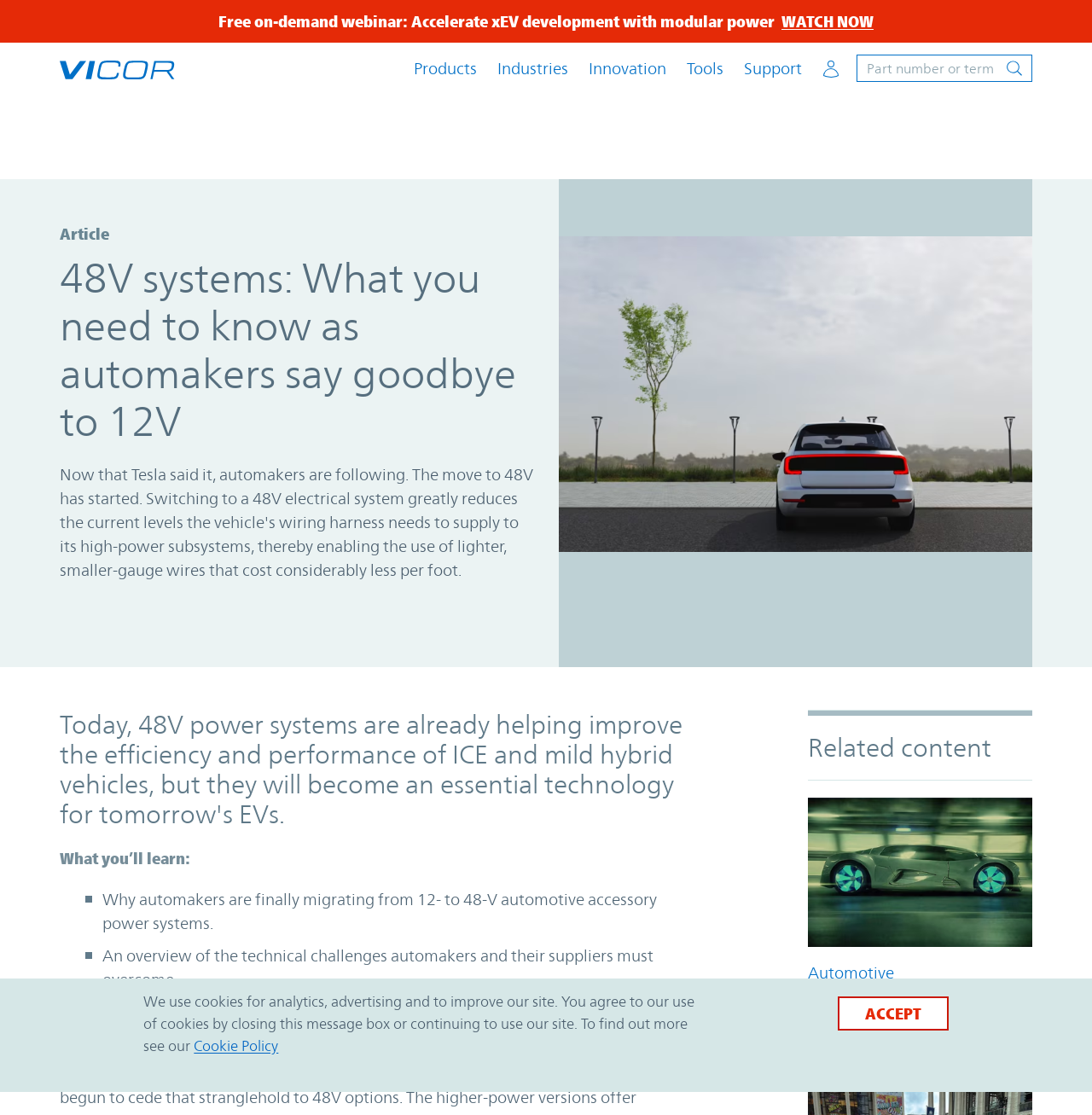Provide the bounding box coordinates for the area that should be clicked to complete the instruction: "Visit the 'About Us' page".

None